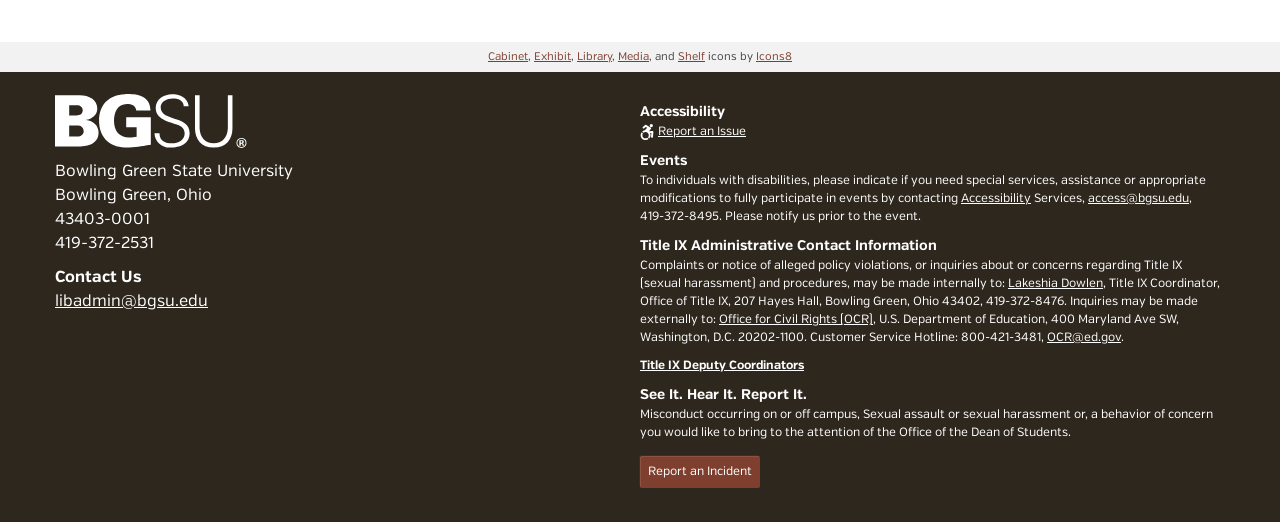Find the bounding box of the UI element described as: "Lakeshia Dowlen". The bounding box coordinates should be given as four float values between 0 and 1, i.e., [left, top, right, bottom].

[0.788, 0.531, 0.862, 0.556]